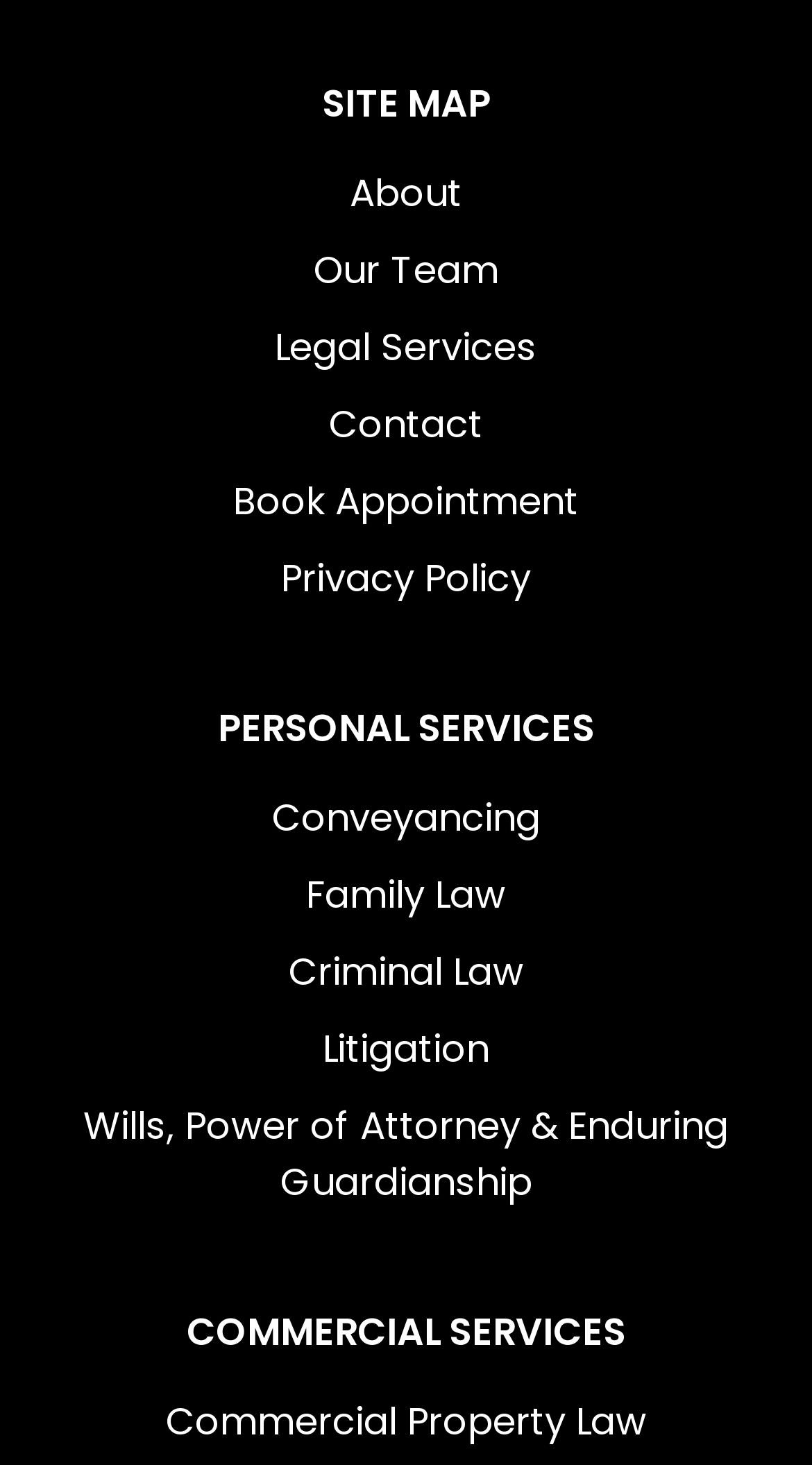Identify the bounding box coordinates of the clickable section necessary to follow the following instruction: "go to site map". The coordinates should be presented as four float numbers from 0 to 1, i.e., [left, top, right, bottom].

[0.396, 0.053, 0.604, 0.088]